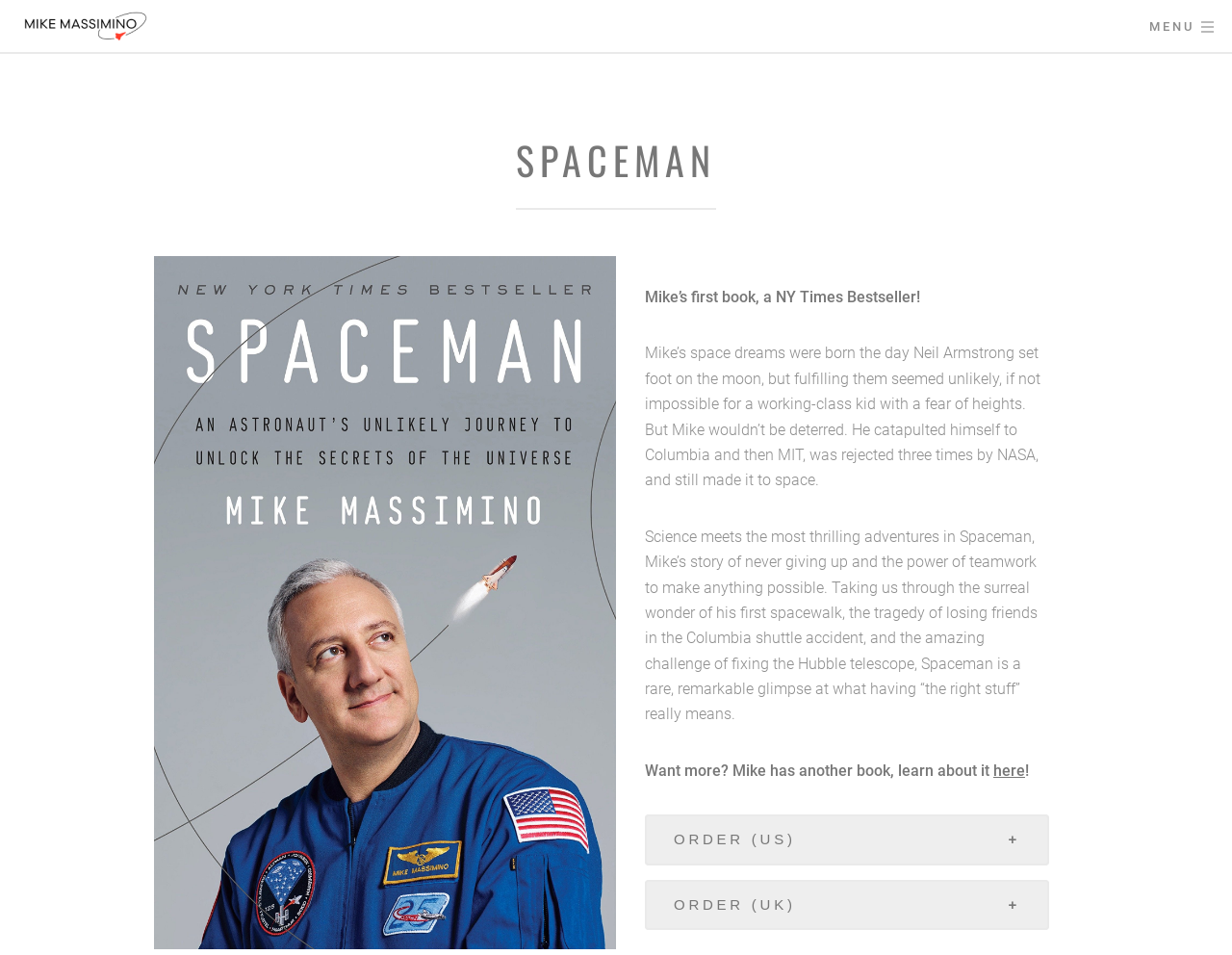Give a concise answer using one word or a phrase to the following question:
What is the name of the author?

Mike Massimino